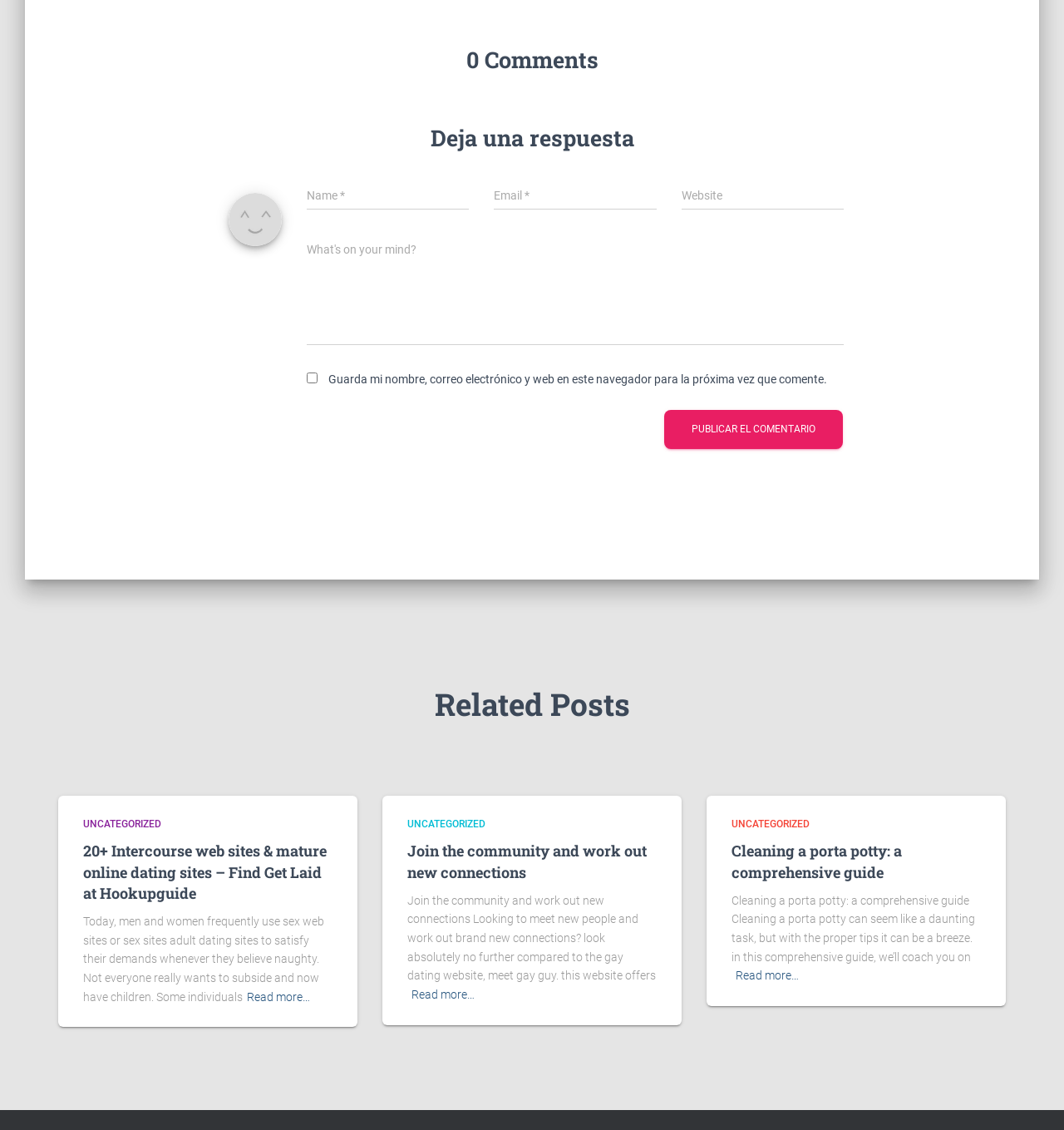What is the topic of the third related post?
Look at the image and construct a detailed response to the question.

The third related post is titled 'Cleaning a porta potty: a comprehensive guide', which suggests that it is an article providing instructions and tips on how to clean a portable toilet.